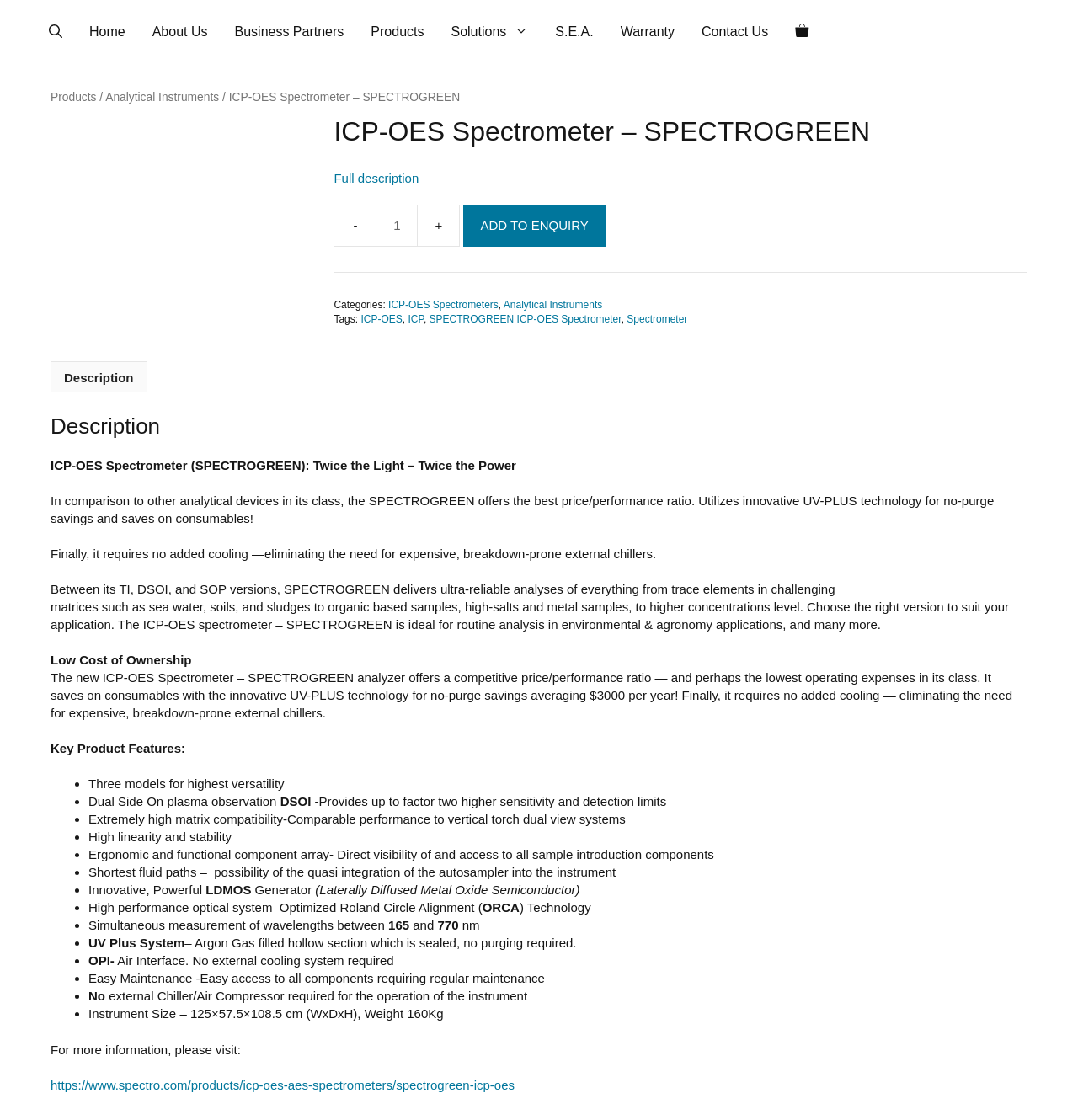What is the feature of the product?
Answer the question using a single word or phrase, according to the image.

Dual Side On plasma observation